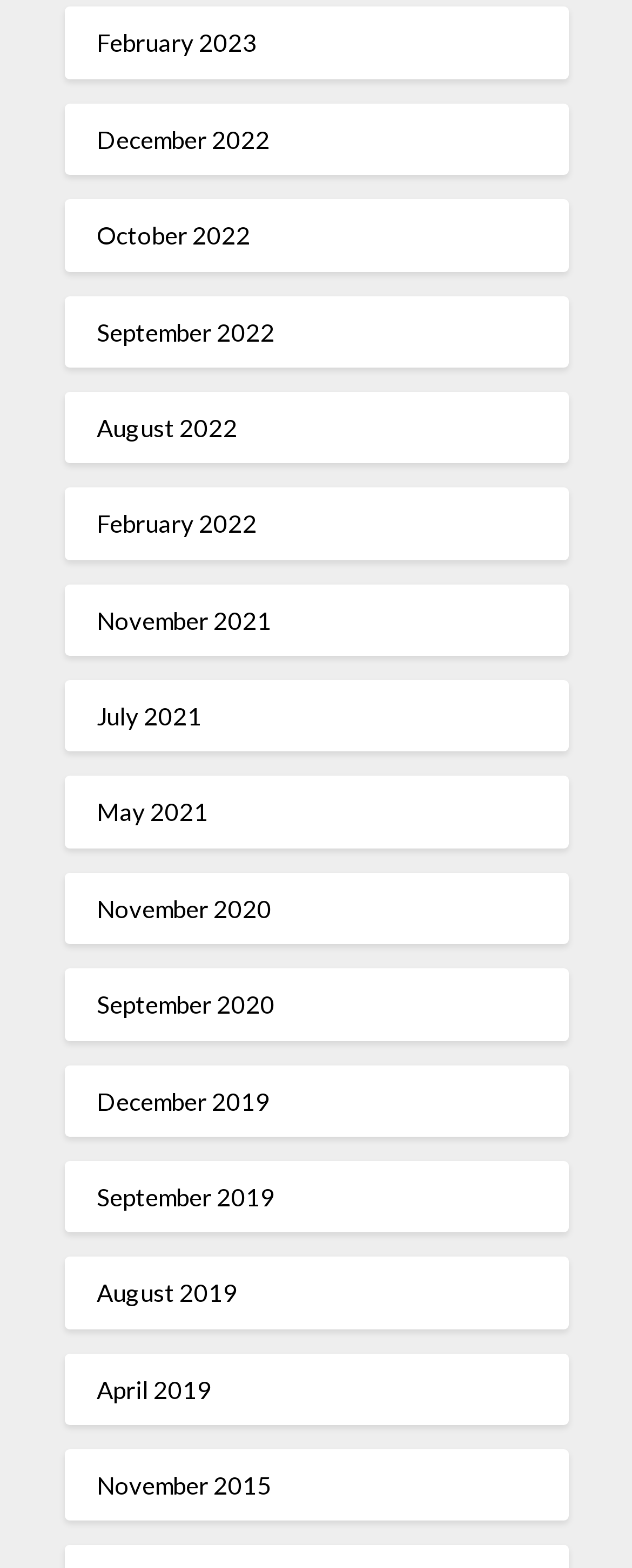Refer to the image and offer a detailed explanation in response to the question: What is the most recent month listed?

I looked at the list of links on the webpage and found the most recent month listed, which is February 2023.